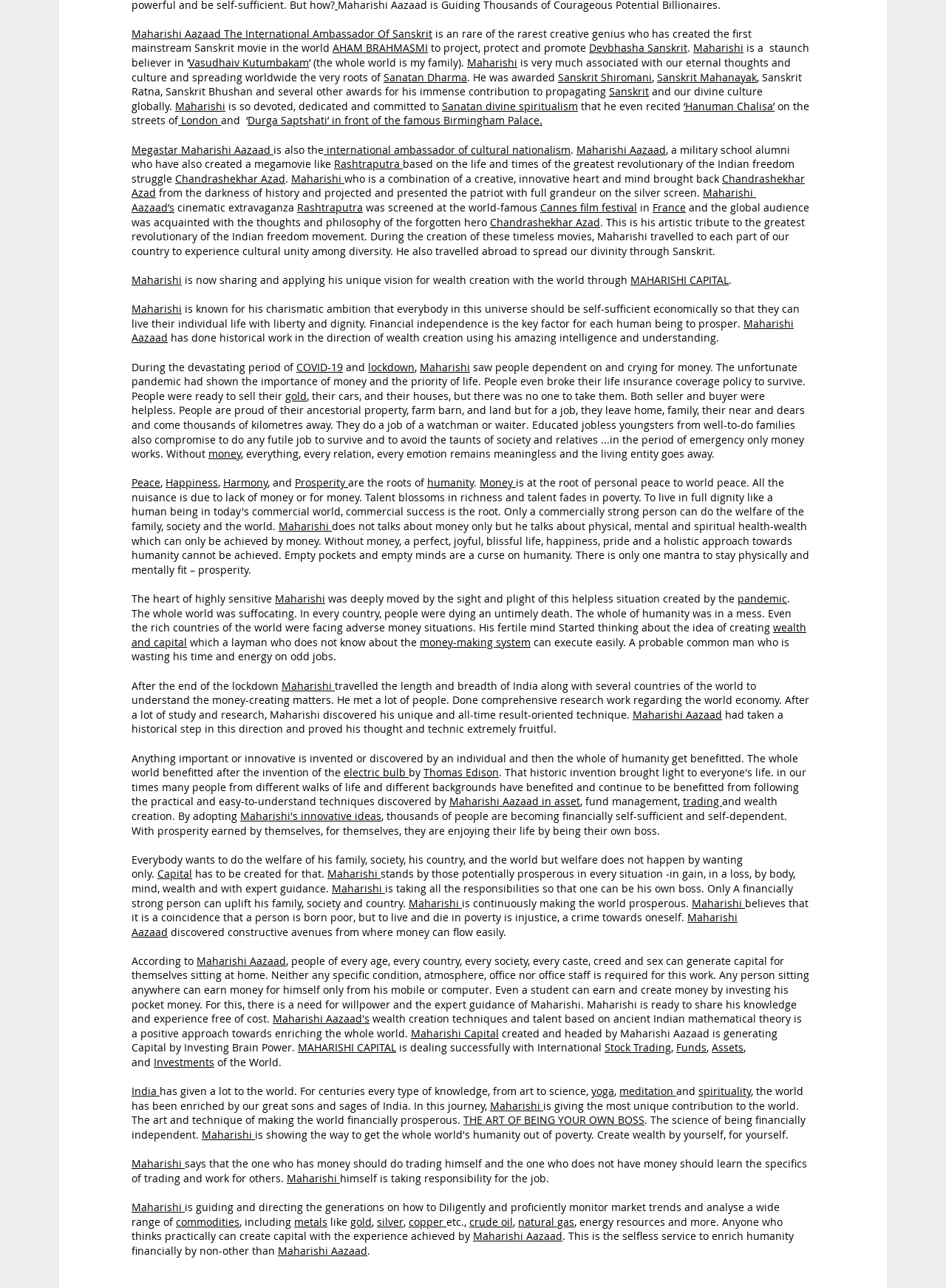Look at the image and write a detailed answer to the question: 
What is Maharishi Aazaad known for?

Maharishi Aazaad is known for his charismatic ambition that everybody in this universe should be self-sufficient economically so that they can live their individual life with liberty and dignity.